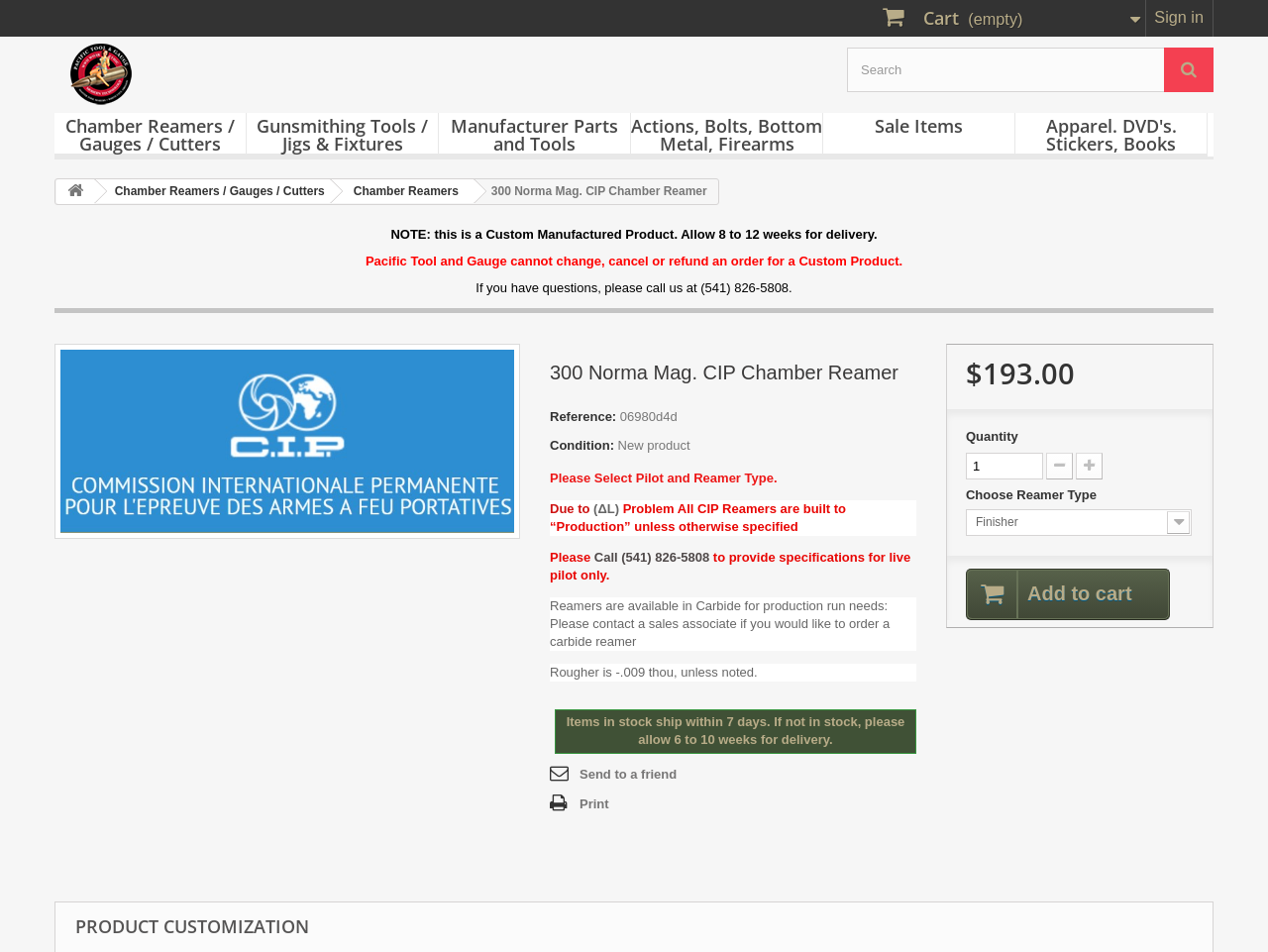Locate the bounding box of the UI element described in the following text: "About us".

None